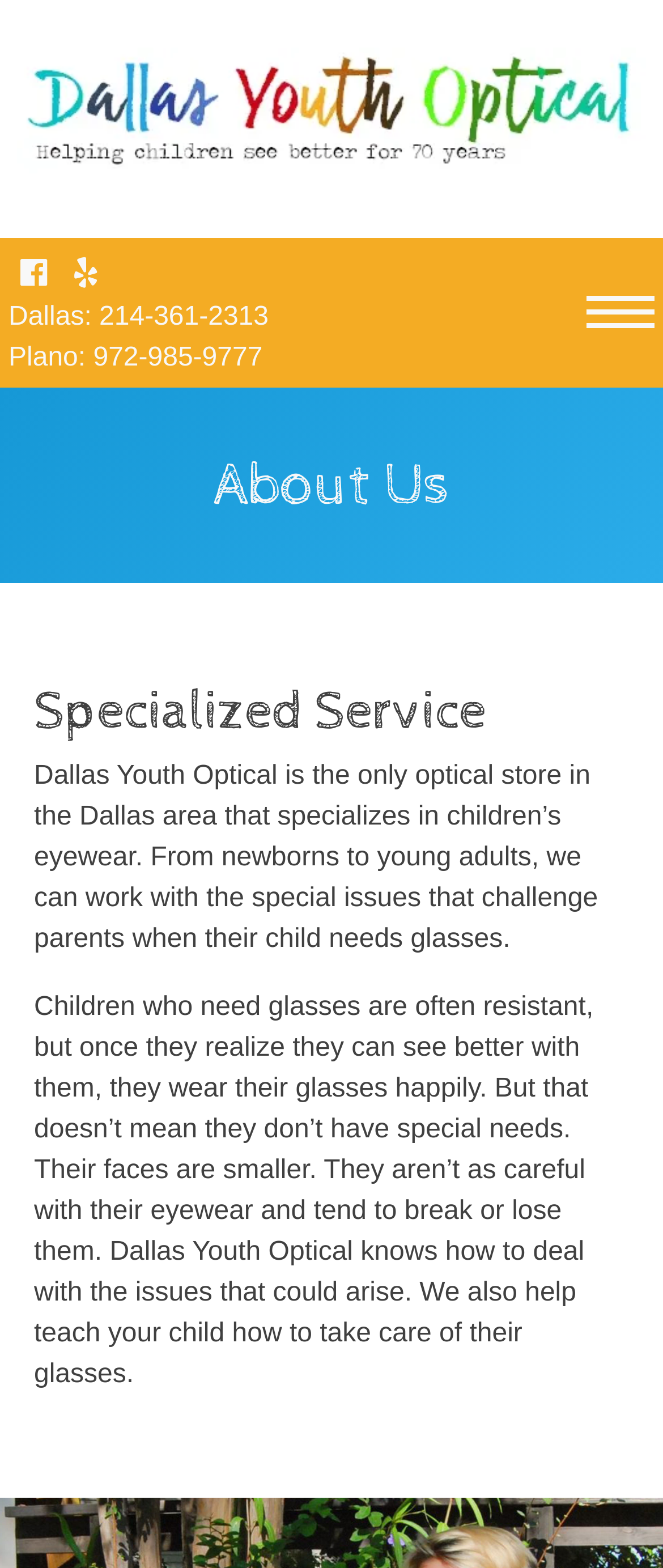Provide a short answer using a single word or phrase for the following question: 
What is a challenge that parents face when their child needs glasses?

they break or lose them